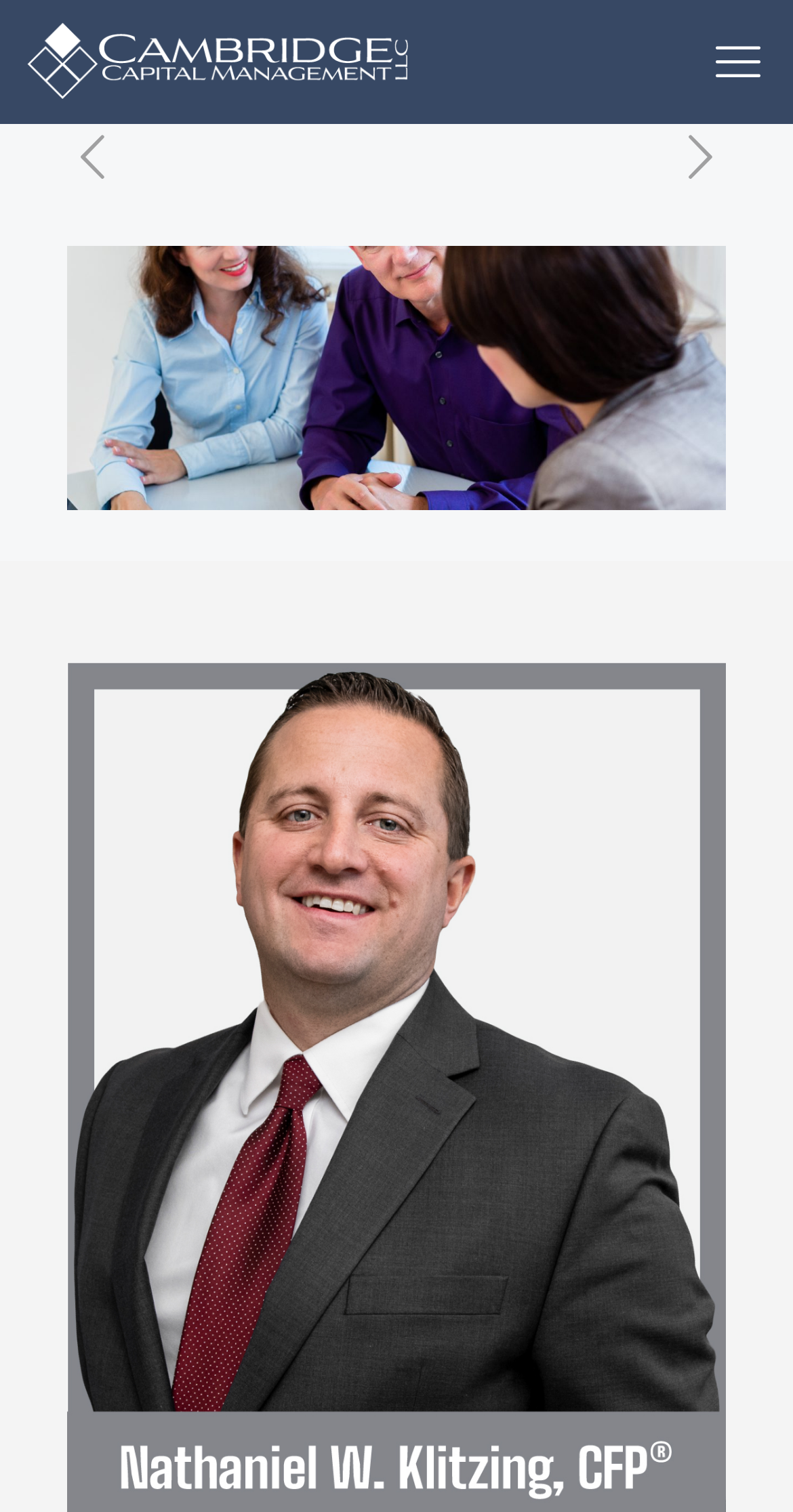Using the information in the image, give a comprehensive answer to the question: 
How many columns are in the header section?

The header section has three columns, with the logo on the left, navigation links in the middle, and the mobile menu on the right.